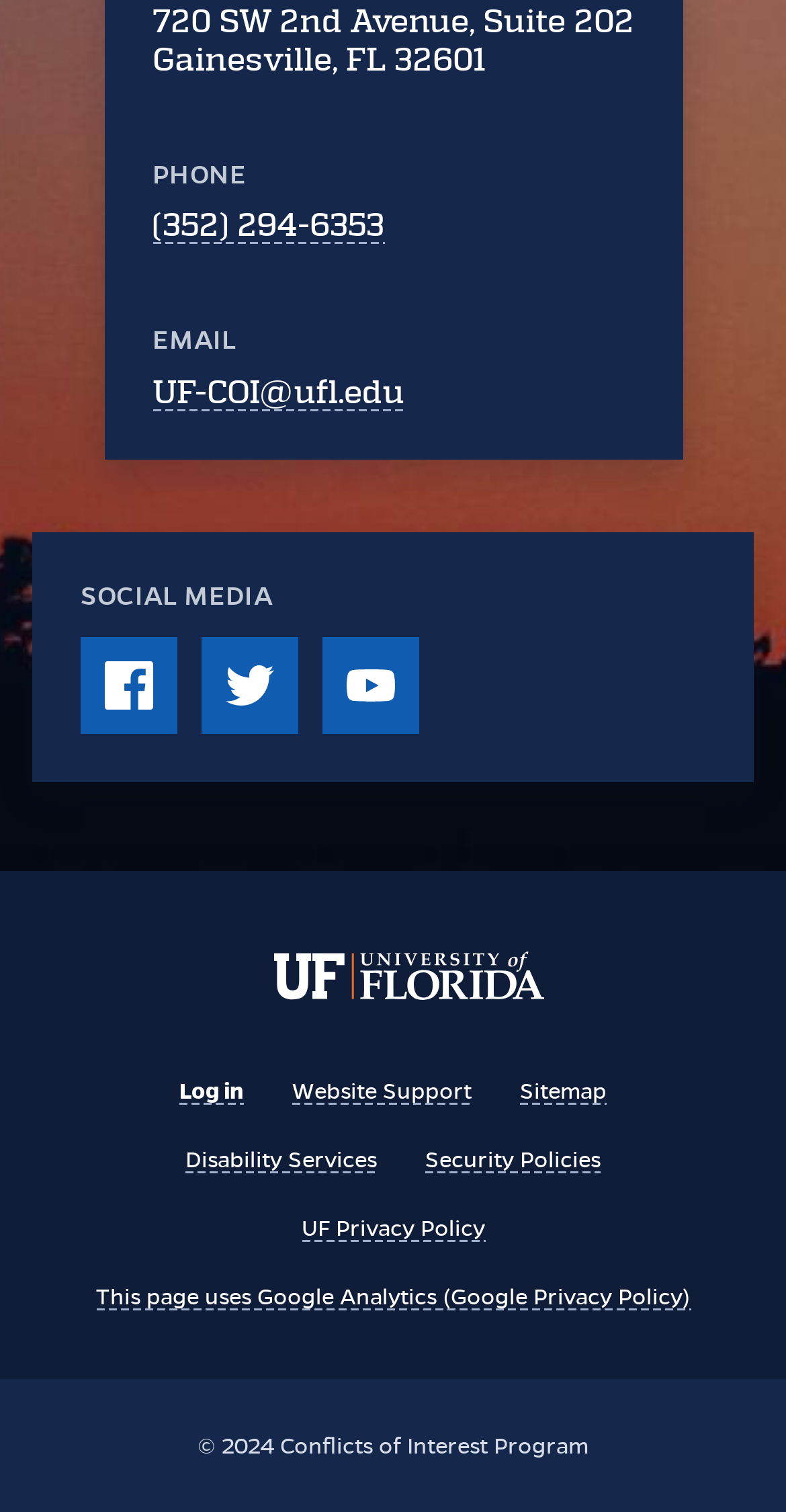Please specify the bounding box coordinates of the clickable section necessary to execute the following command: "View University of Florida homepage".

[0.349, 0.629, 0.692, 0.667]